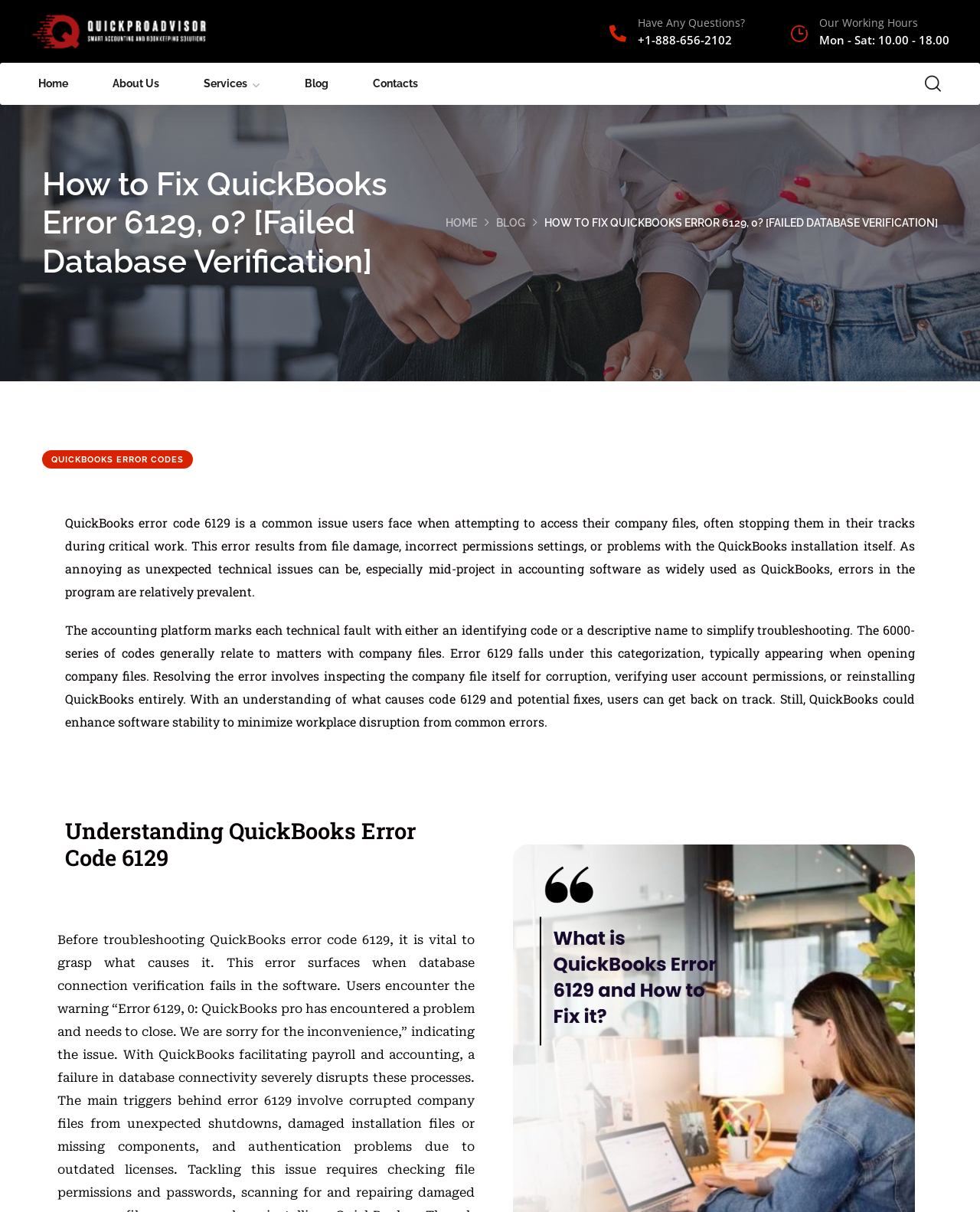Given the following UI element description: "About Us", find the bounding box coordinates in the webpage screenshot.

[0.115, 0.052, 0.162, 0.087]